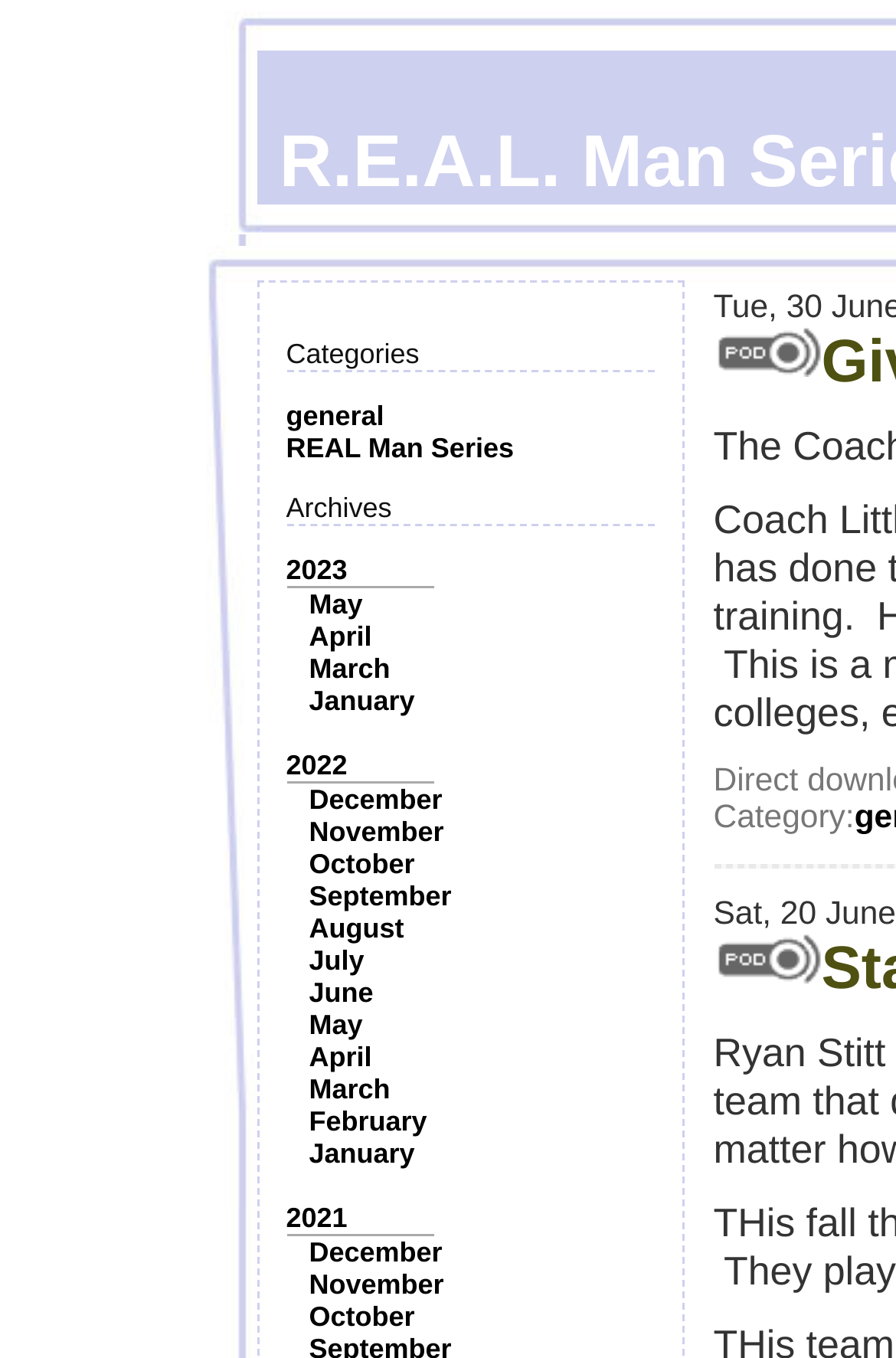Describe every aspect of the webpage comprehensively.

The webpage is titled "R.E.A.L. Man Series" and appears to be a blog or archive page. At the top, there is a section with the title "Categories" followed by two links, "general" and "REAL Man Series". Below this section, there is another section titled "Archives" with a list of links to different years, including 2023, 2022, and 2021.

To the right of the "Archives" section, there are links to specific months within each year, such as May, April, and March, listed in a vertical column. The months are grouped by year, with the most recent year at the top.

On the right side of the page, there are two images, one above the other, with a text label "Category:" in between them. The images are positioned near the top of the page, above the list of months.

Overall, the page appears to be a navigation page, allowing users to access different categories and archives of content within the "R.E.A.L. Man Series" website.